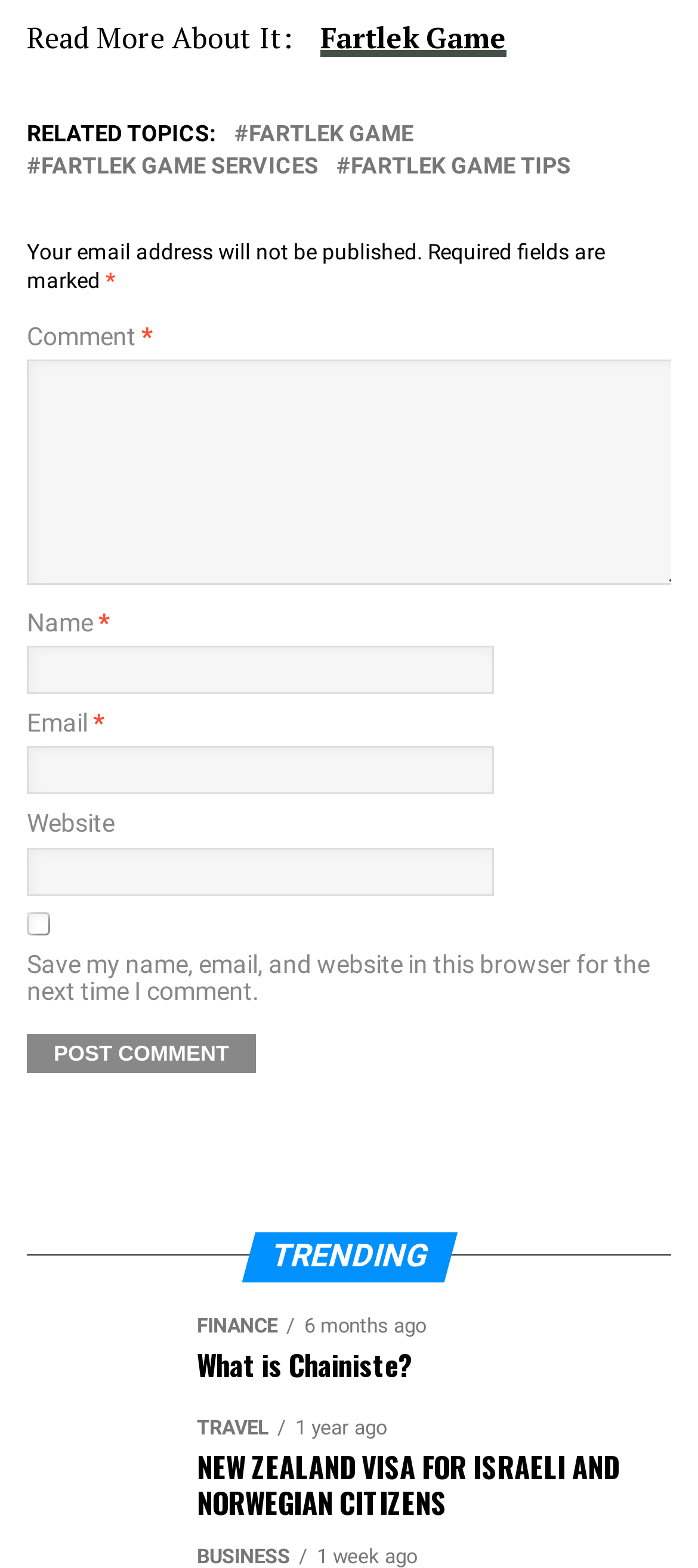Pinpoint the bounding box coordinates of the area that should be clicked to complete the following instruction: "Type your name". The coordinates must be given as four float numbers between 0 and 1, i.e., [left, top, right, bottom].

[0.038, 0.412, 0.708, 0.443]